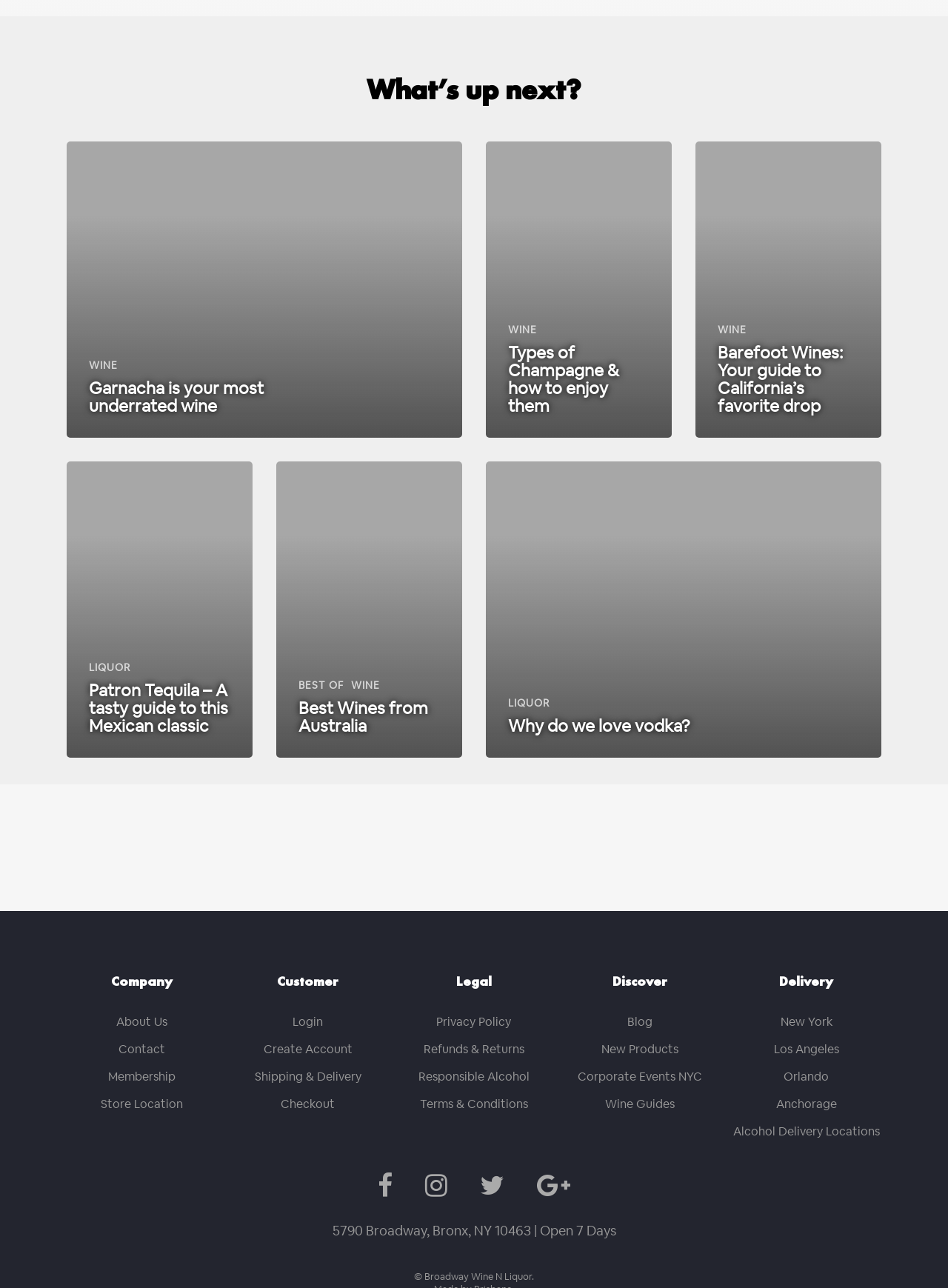Using the format (top-left x, top-left y, bottom-right x, bottom-right y), and given the element description, identify the bounding box coordinates within the screenshot: Corporate Events NYC

[0.61, 0.836, 0.741, 0.849]